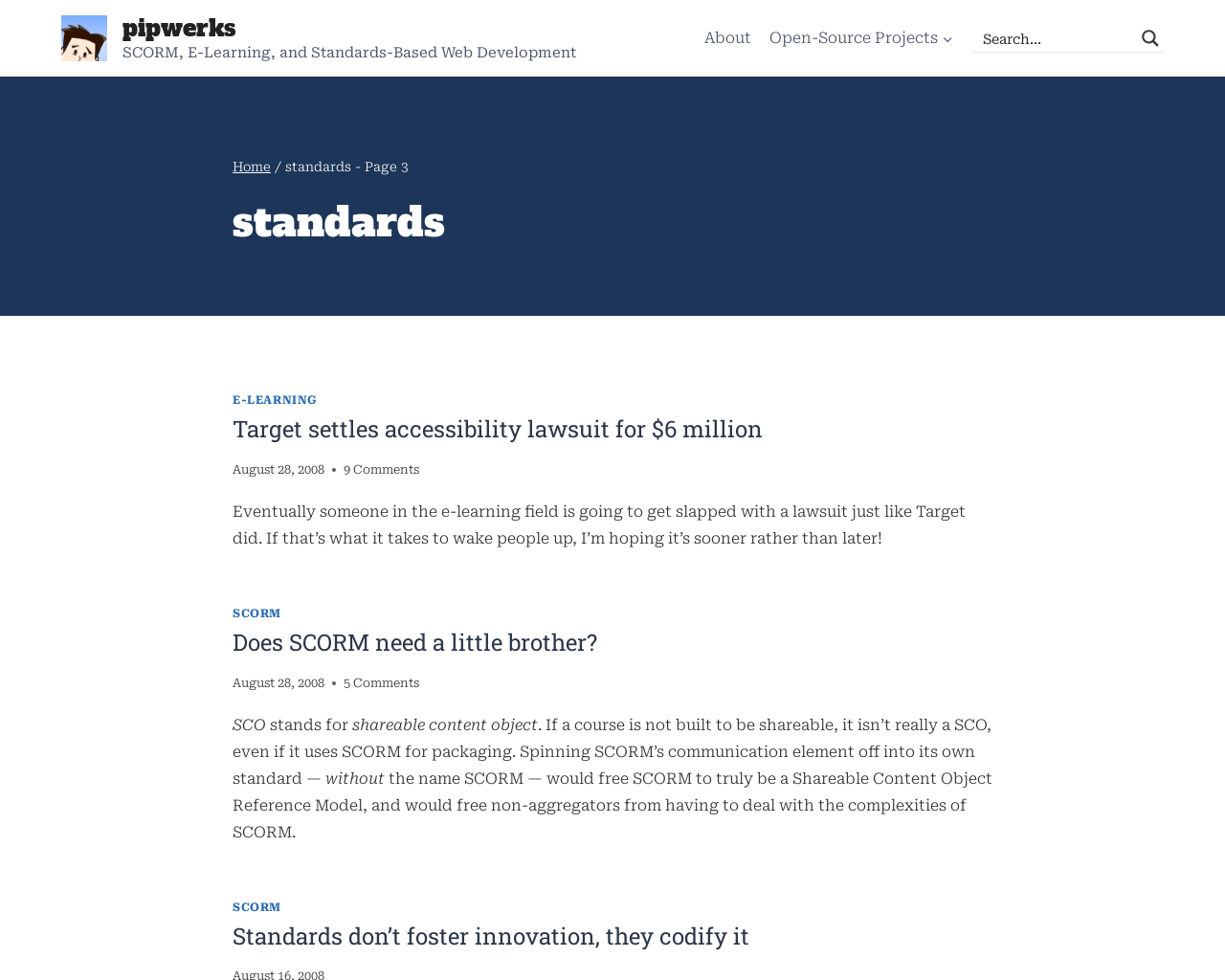Determine the bounding box coordinates of the clickable area required to perform the following instruction: "Learn more about SCORM". The coordinates should be represented as four float numbers between 0 and 1: [left, top, right, bottom].

[0.19, 0.619, 0.23, 0.633]